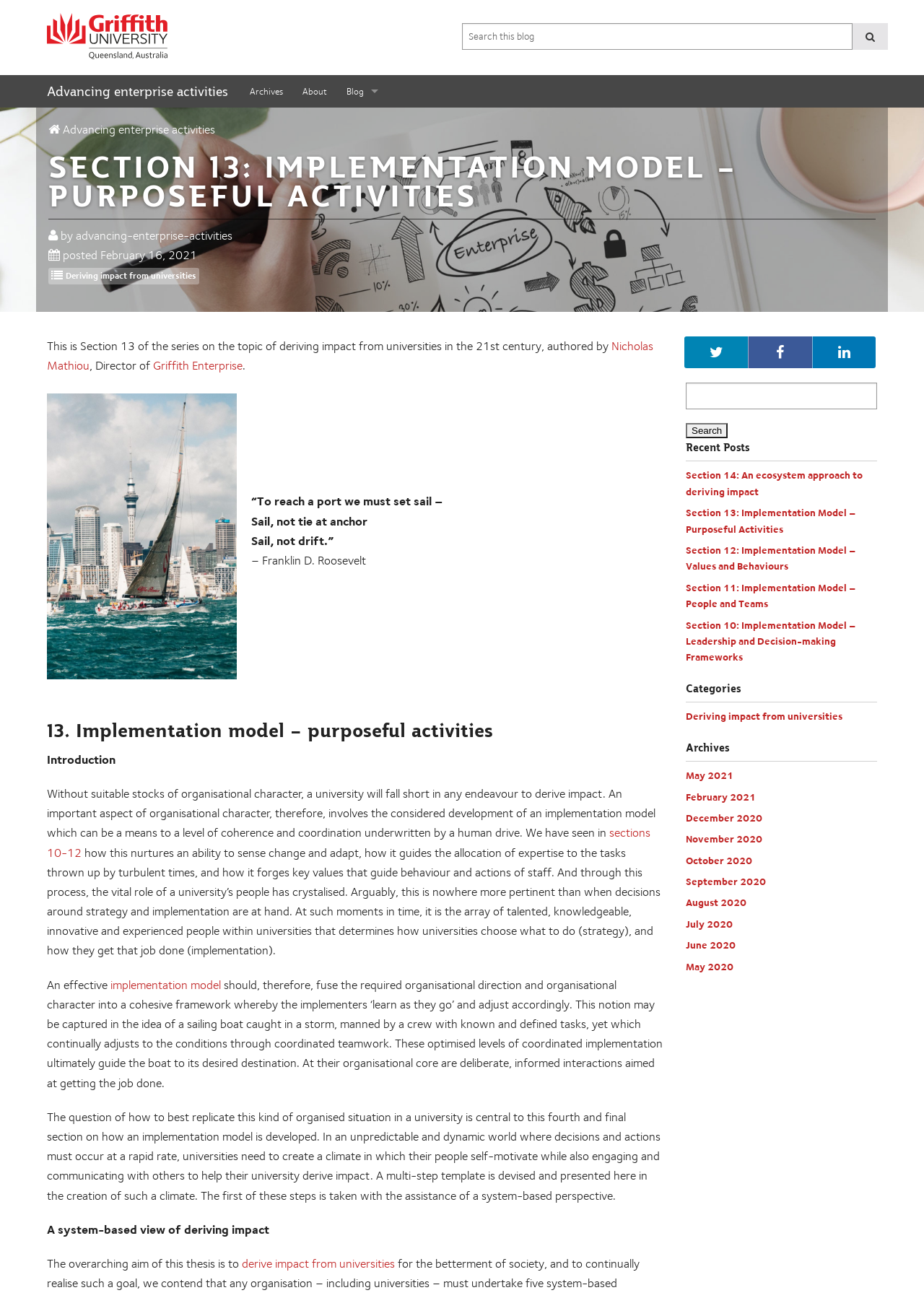Can you find the bounding box coordinates for the UI element given this description: "Deriving impact from universities"? Provide the coordinates as four float numbers between 0 and 1: [left, top, right, bottom].

[0.742, 0.547, 0.912, 0.556]